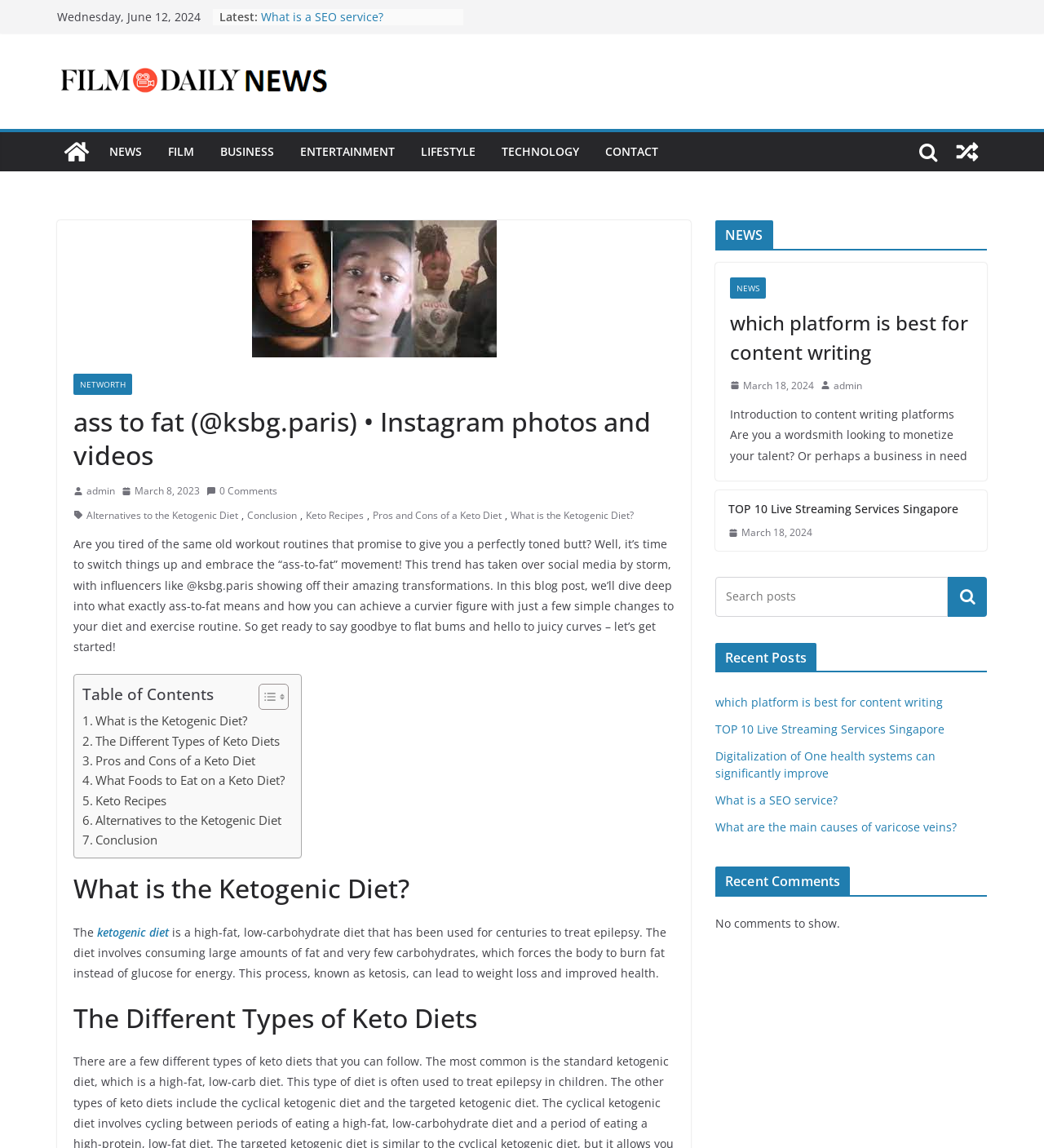Find the bounding box coordinates for the area that must be clicked to perform this action: "View 'Film Daily News'".

[0.055, 0.046, 0.322, 0.095]